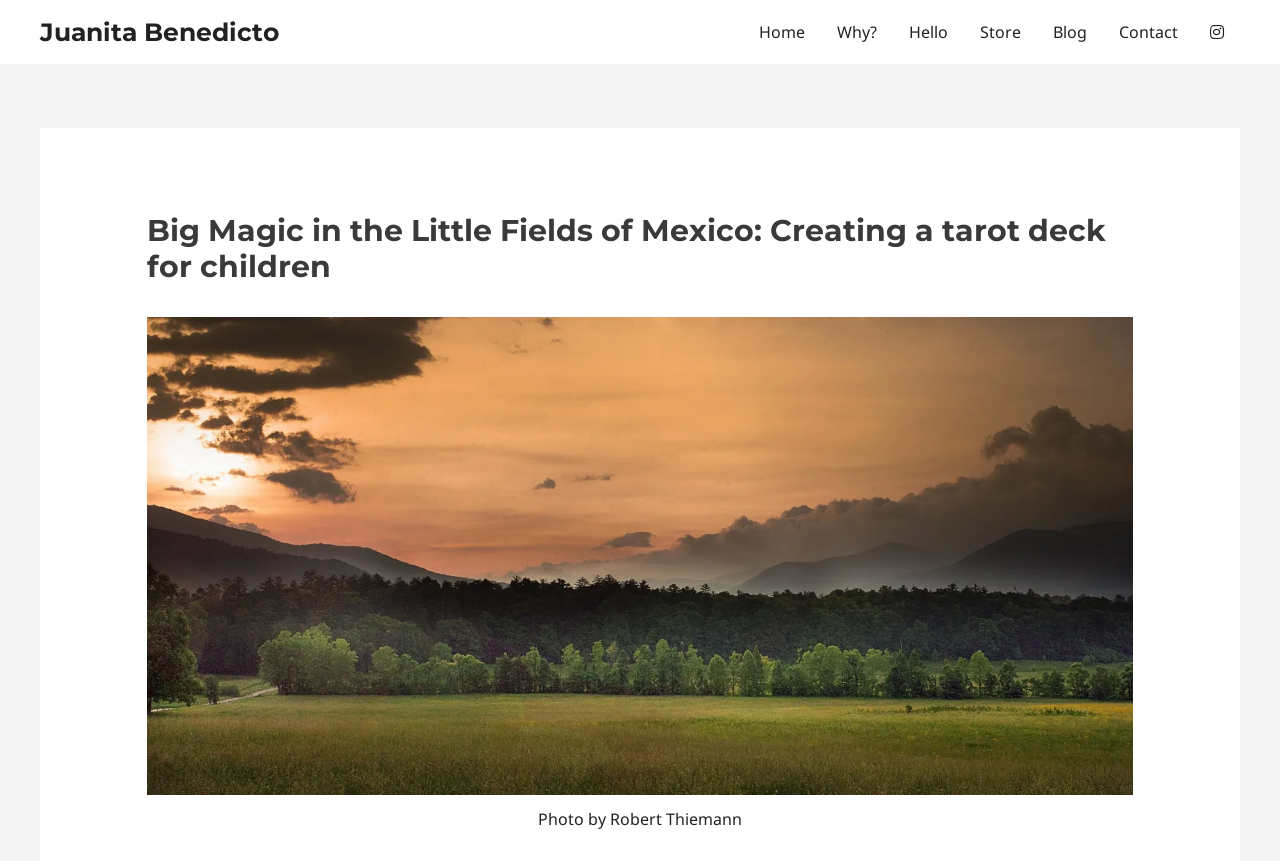Respond to the following query with just one word or a short phrase: 
How many sections are there in the article?

2